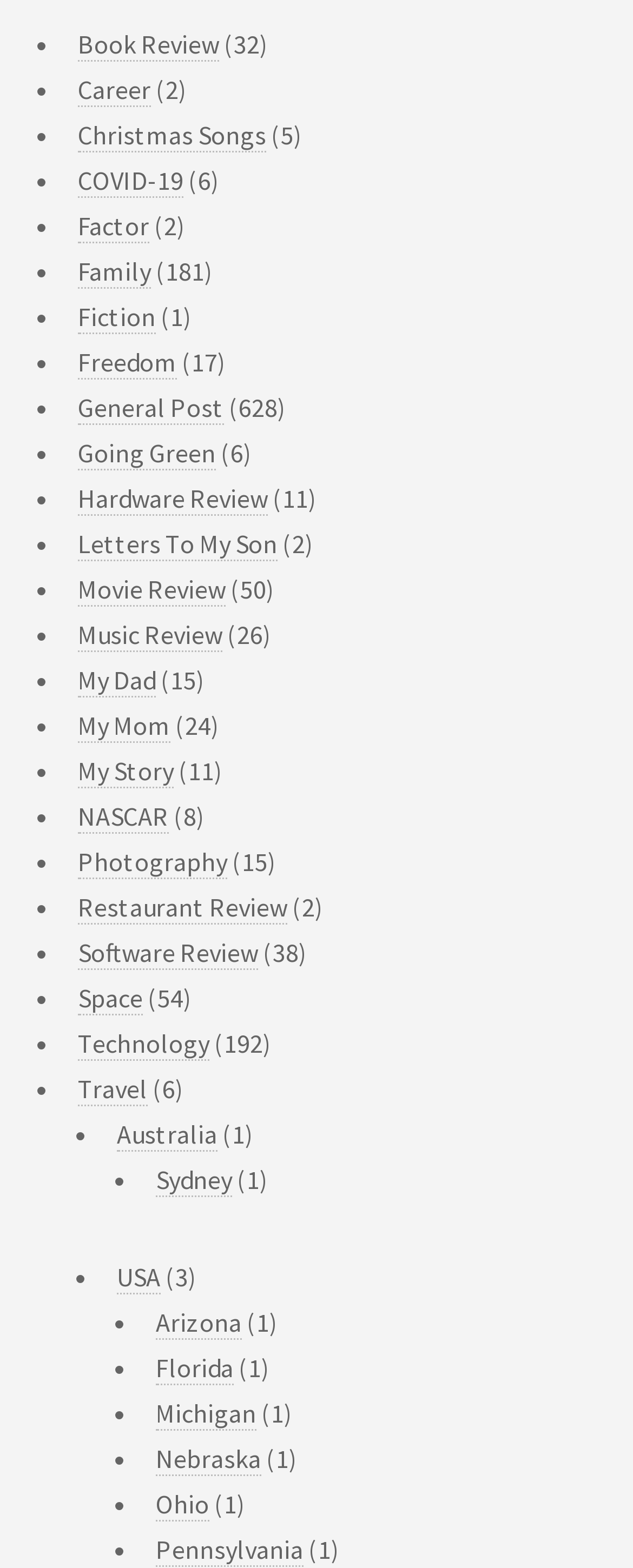Could you indicate the bounding box coordinates of the region to click in order to complete this instruction: "Click on Book Review".

[0.123, 0.018, 0.346, 0.04]